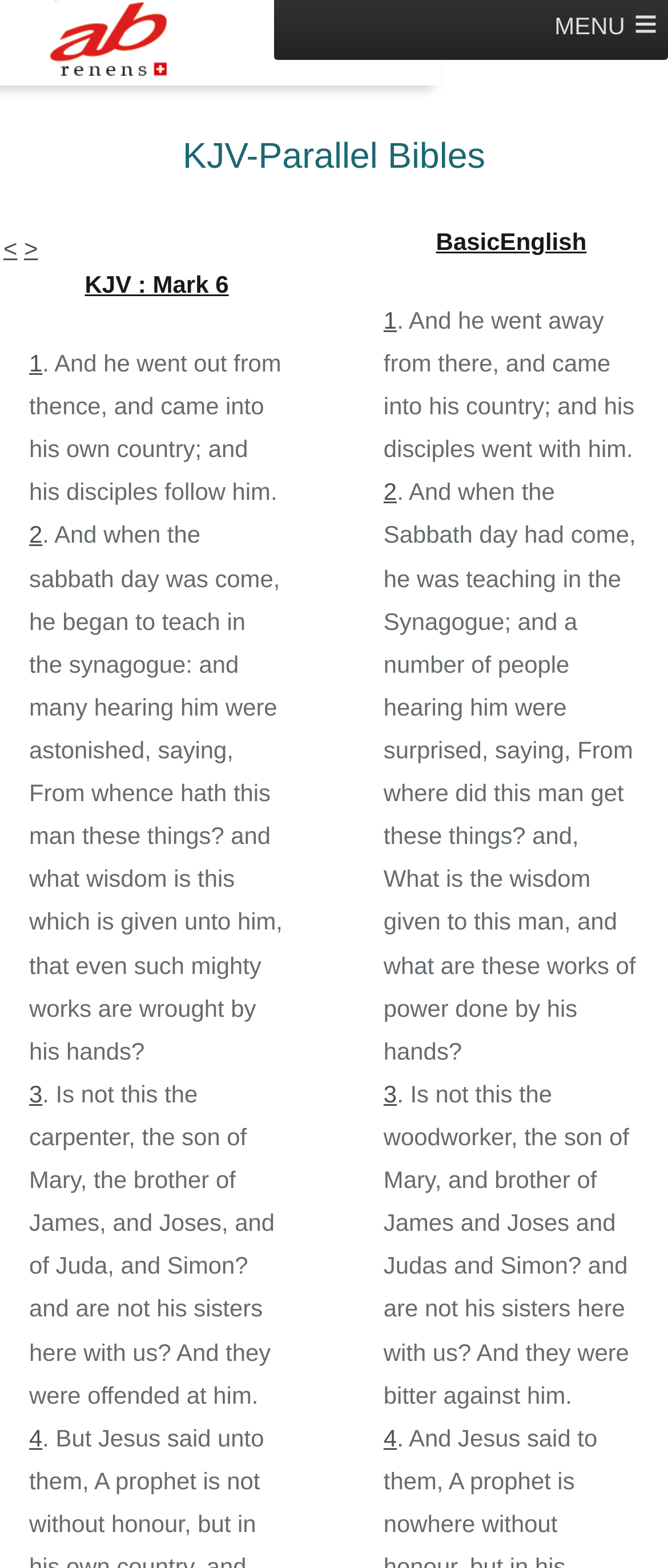Using the provided element description "KJV : Mark 6", determine the bounding box coordinates of the UI element.

[0.127, 0.173, 0.342, 0.19]